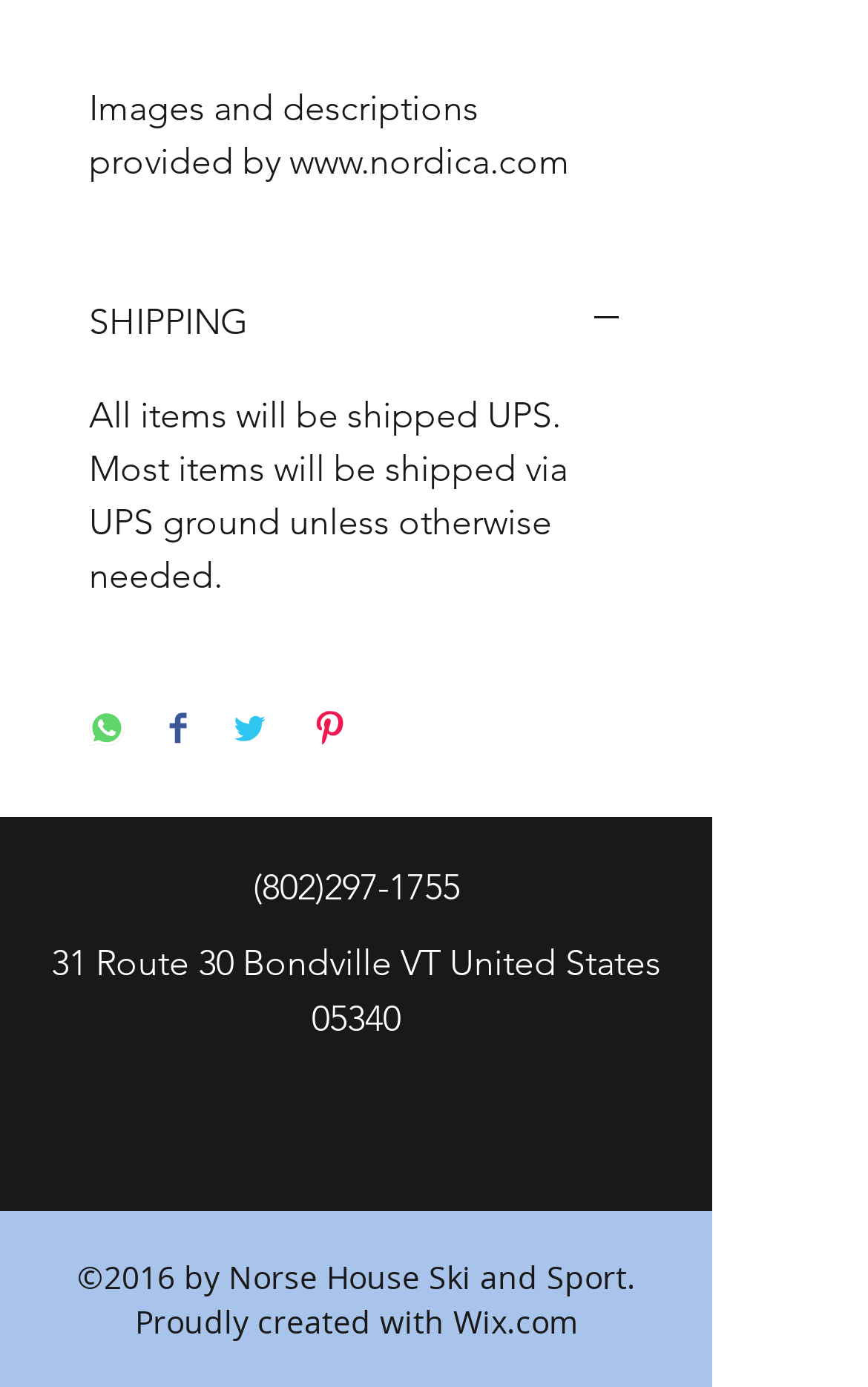Identify the bounding box coordinates of the clickable section necessary to follow the following instruction: "Click the SHIPPING button". The coordinates should be presented as four float numbers from 0 to 1, i.e., [left, top, right, bottom].

[0.103, 0.213, 0.718, 0.253]